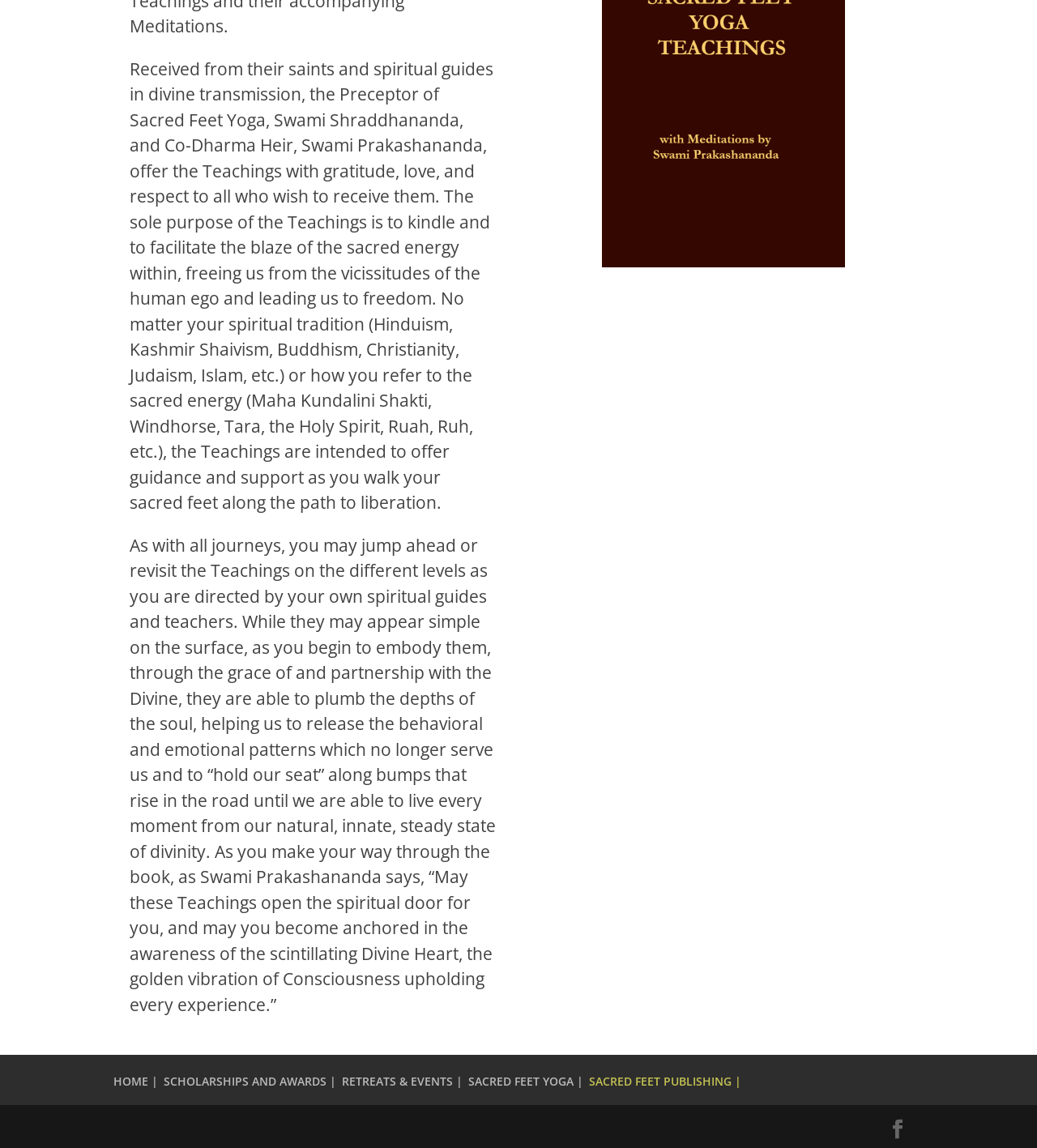Locate the UI element described by Lunar Lander Beyond Review and provide its bounding box coordinates. Use the format (top-left x, top-left y, bottom-right x, bottom-right y) with all values as floating point numbers between 0 and 1.

None